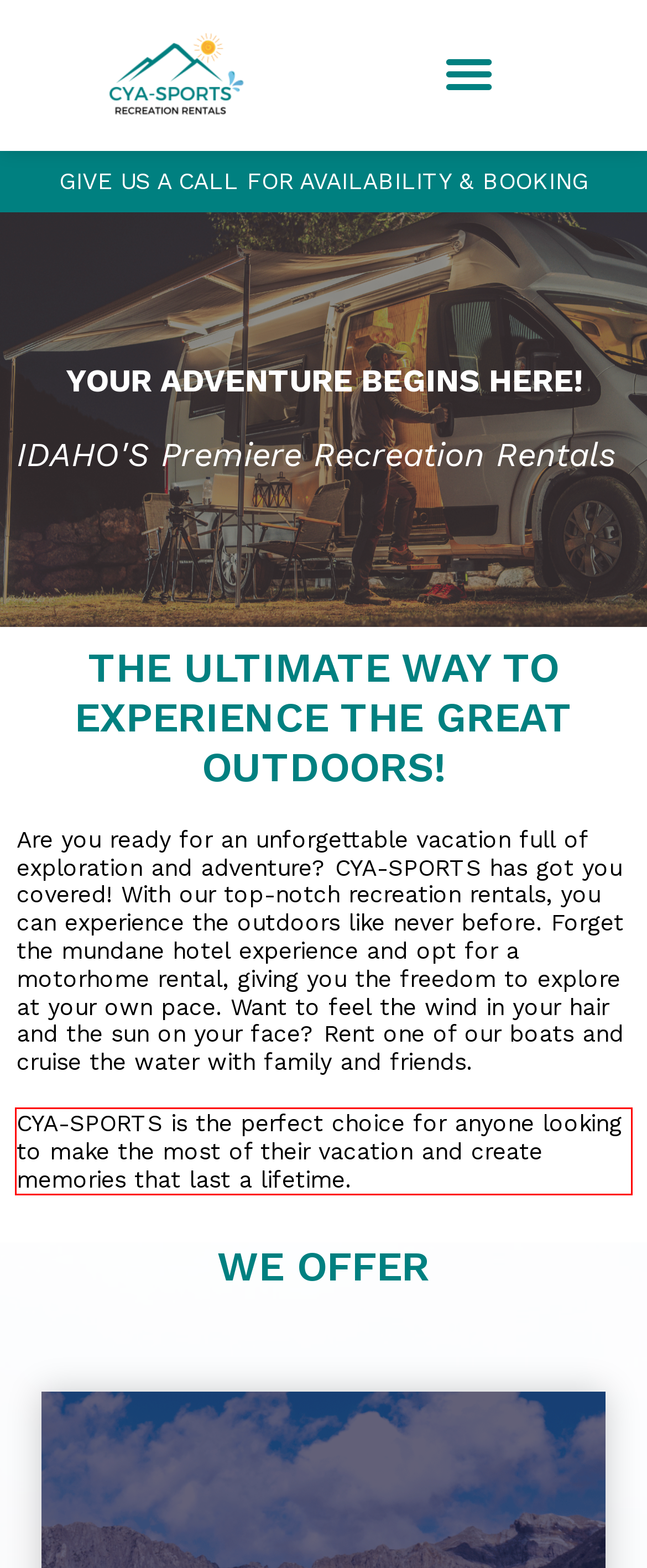Using OCR, extract the text content found within the red bounding box in the given webpage screenshot.

CYA-SPORTS is the perfect choice for anyone looking to make the most of their vacation and create memories that last a lifetime.